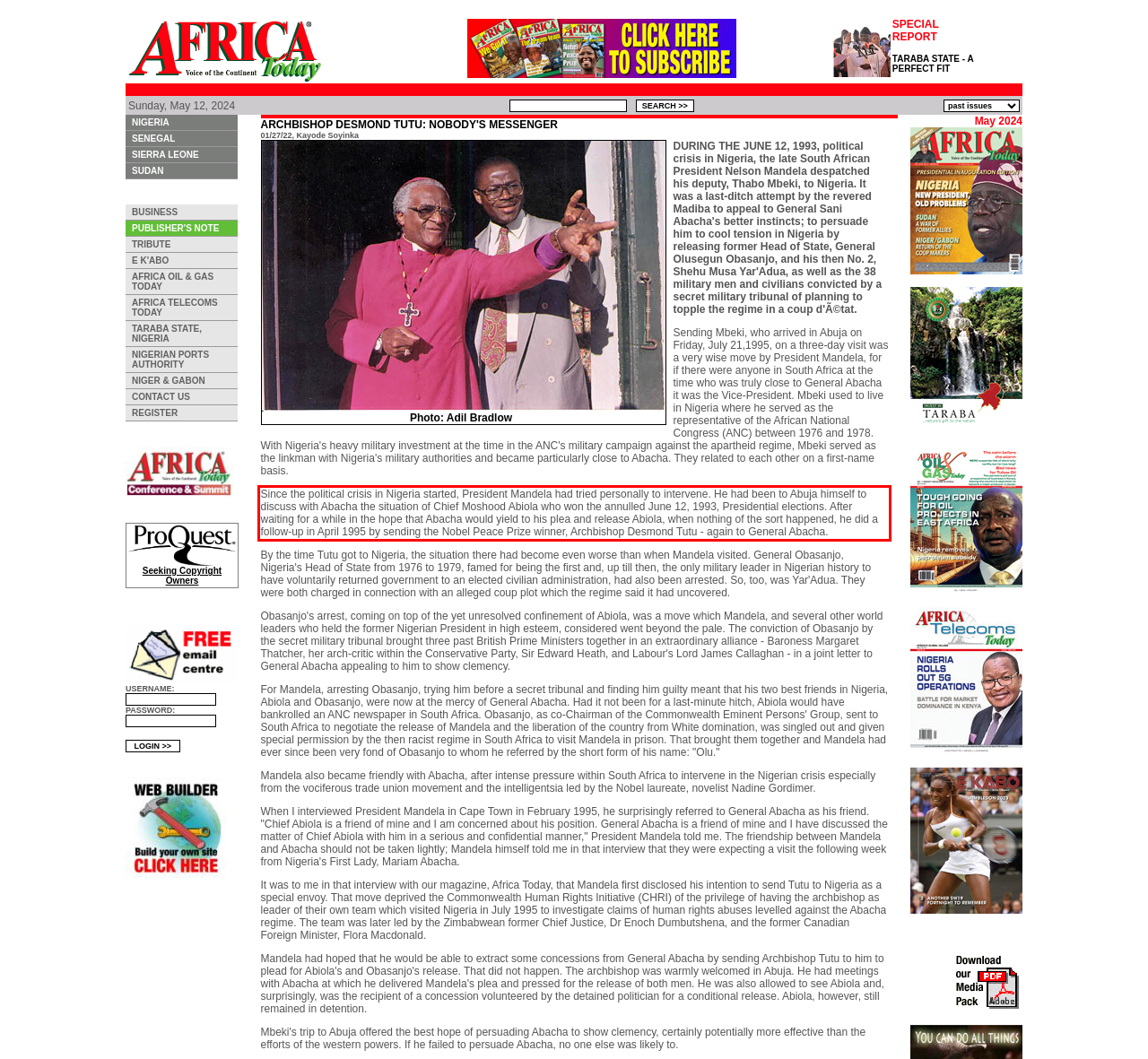Given a screenshot of a webpage containing a red rectangle bounding box, extract and provide the text content found within the red bounding box.

Since the political crisis in Nigeria started, President Mandela had tried personally to intervene. He had been to Abuja himself to discuss with Abacha the situation of Chief Moshood Abiola who won the annulled June 12, 1993, Presidential elections. After waiting for a while in the hope that Abacha would yield to his plea and release Abiola, when nothing of the sort happened, he did a follow-up in April 1995 by sending the Nobel Peace Prize winner, Archbishop Desmond Tutu - again to General Abacha.